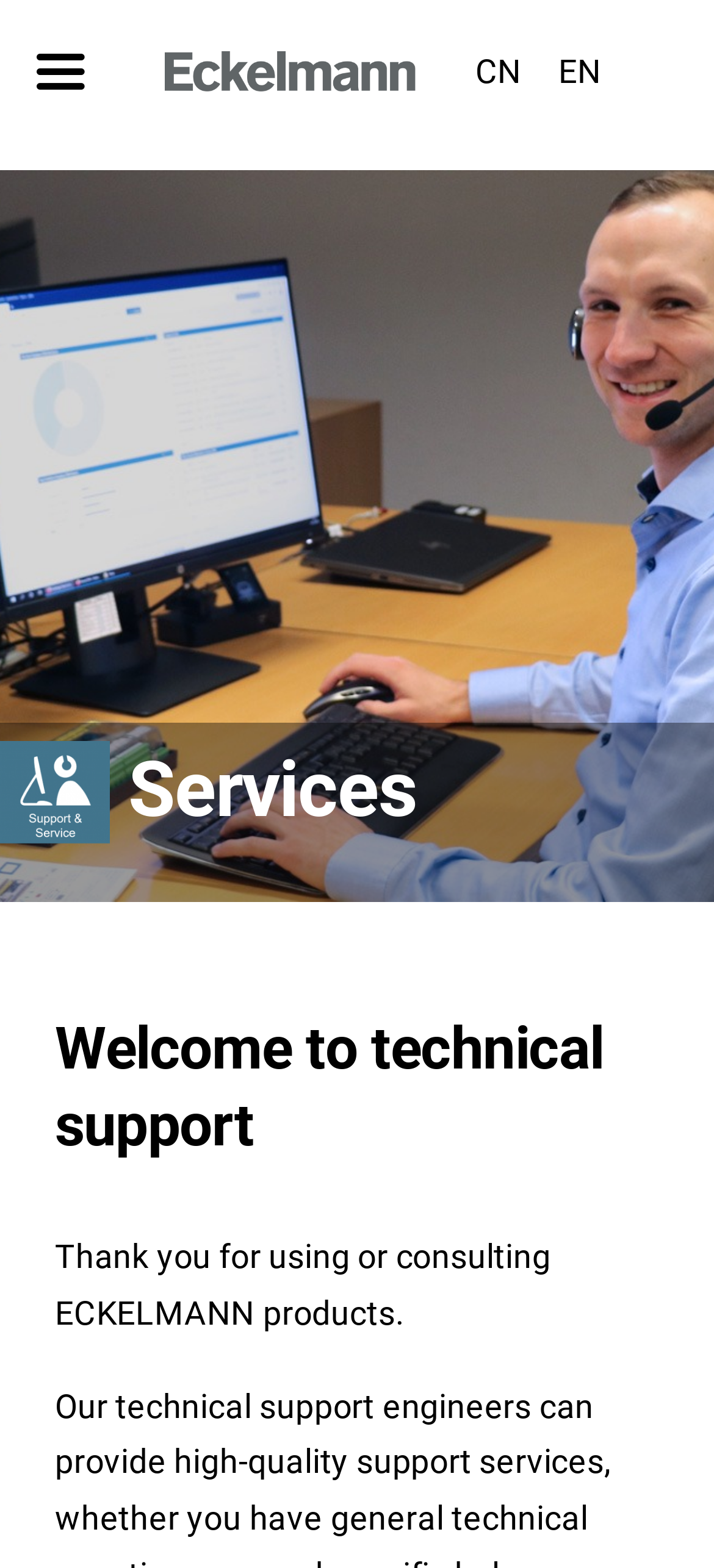Provide the bounding box coordinates for the UI element that is described by this text: "aria-label="eckelmann-logo"". The coordinates should be in the form of four float numbers between 0 and 1: [left, top, right, bottom].

[0.231, 0.03, 0.581, 0.054]